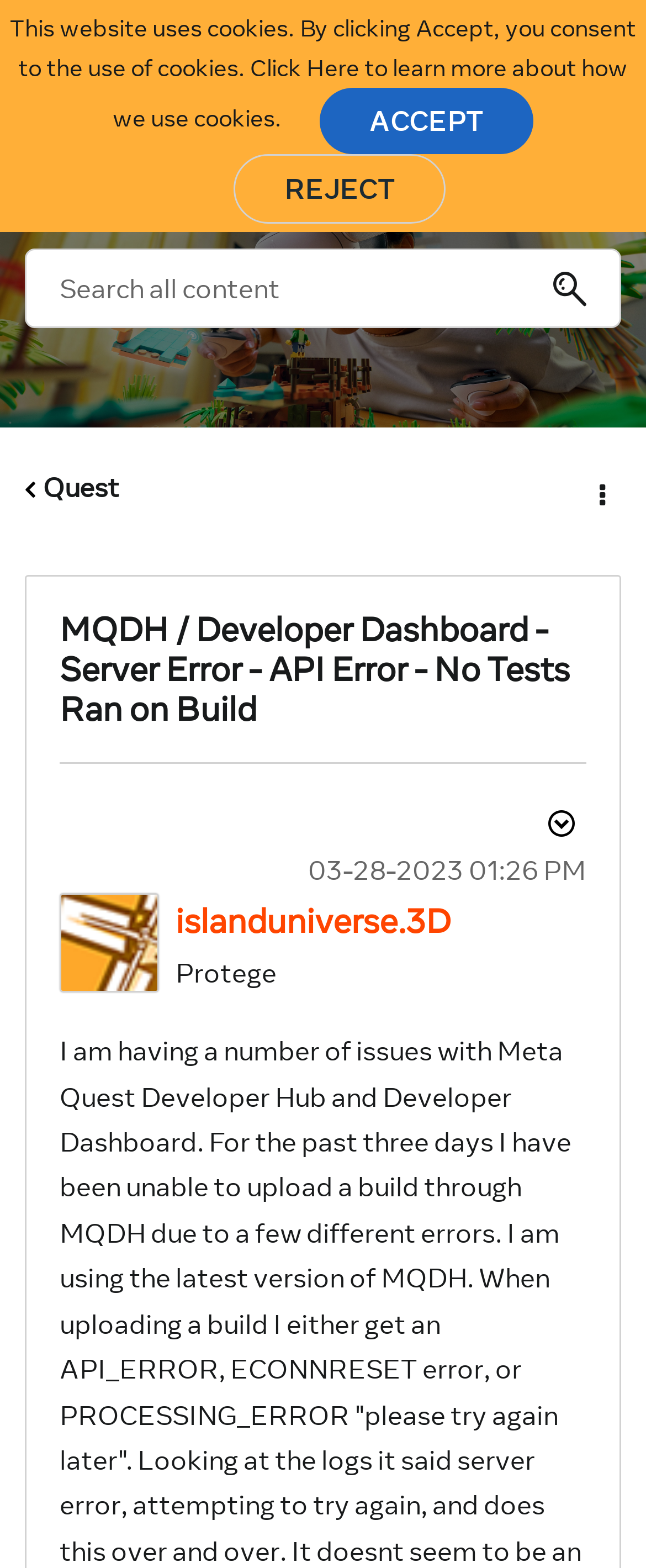Please specify the bounding box coordinates of the clickable section necessary to execute the following command: "Show post option menu".

[0.821, 0.509, 0.908, 0.541]